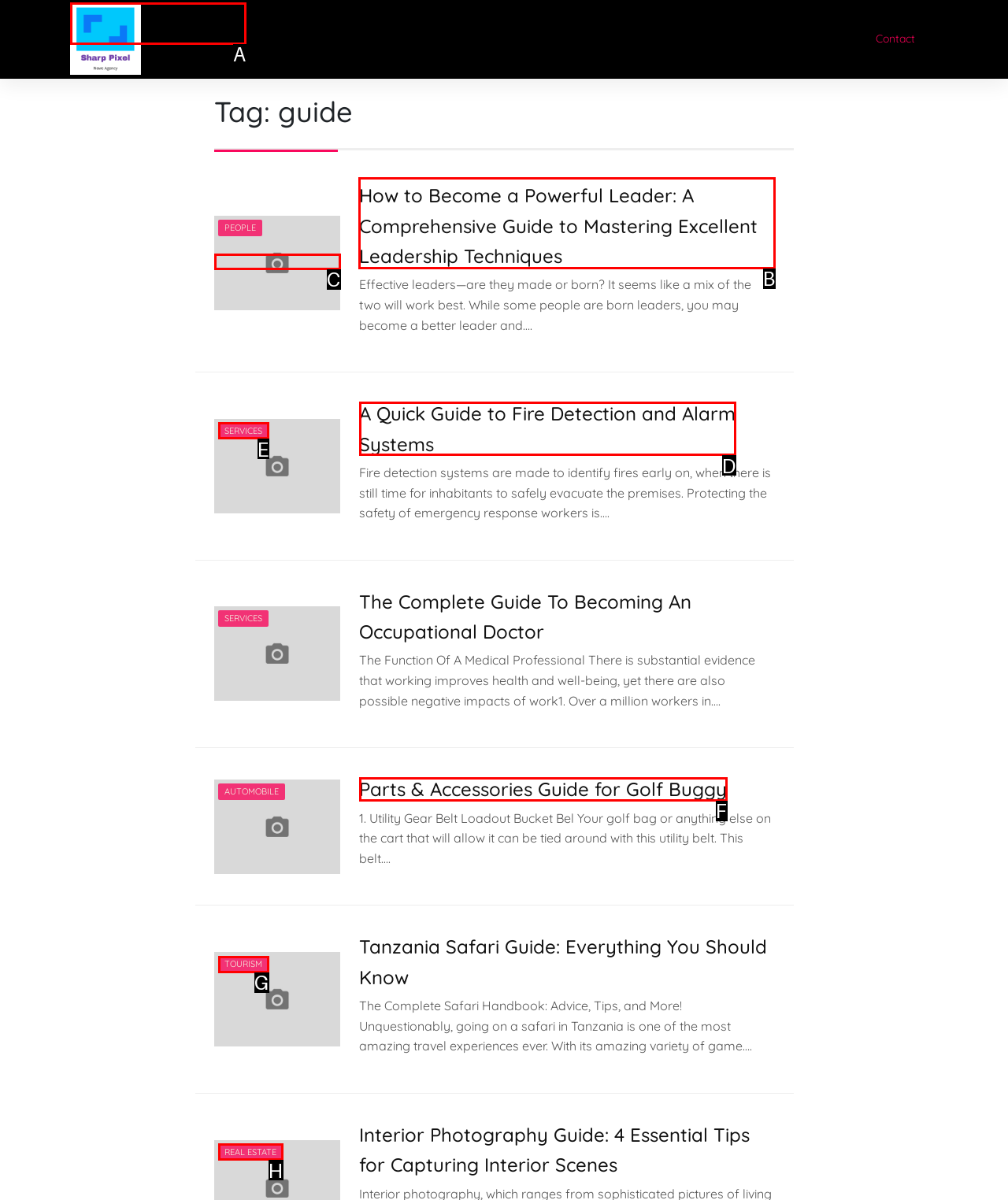Identify the correct HTML element to click for the task: Read the article about 'How to Become a Powerful Leader'. Provide the letter of your choice.

B